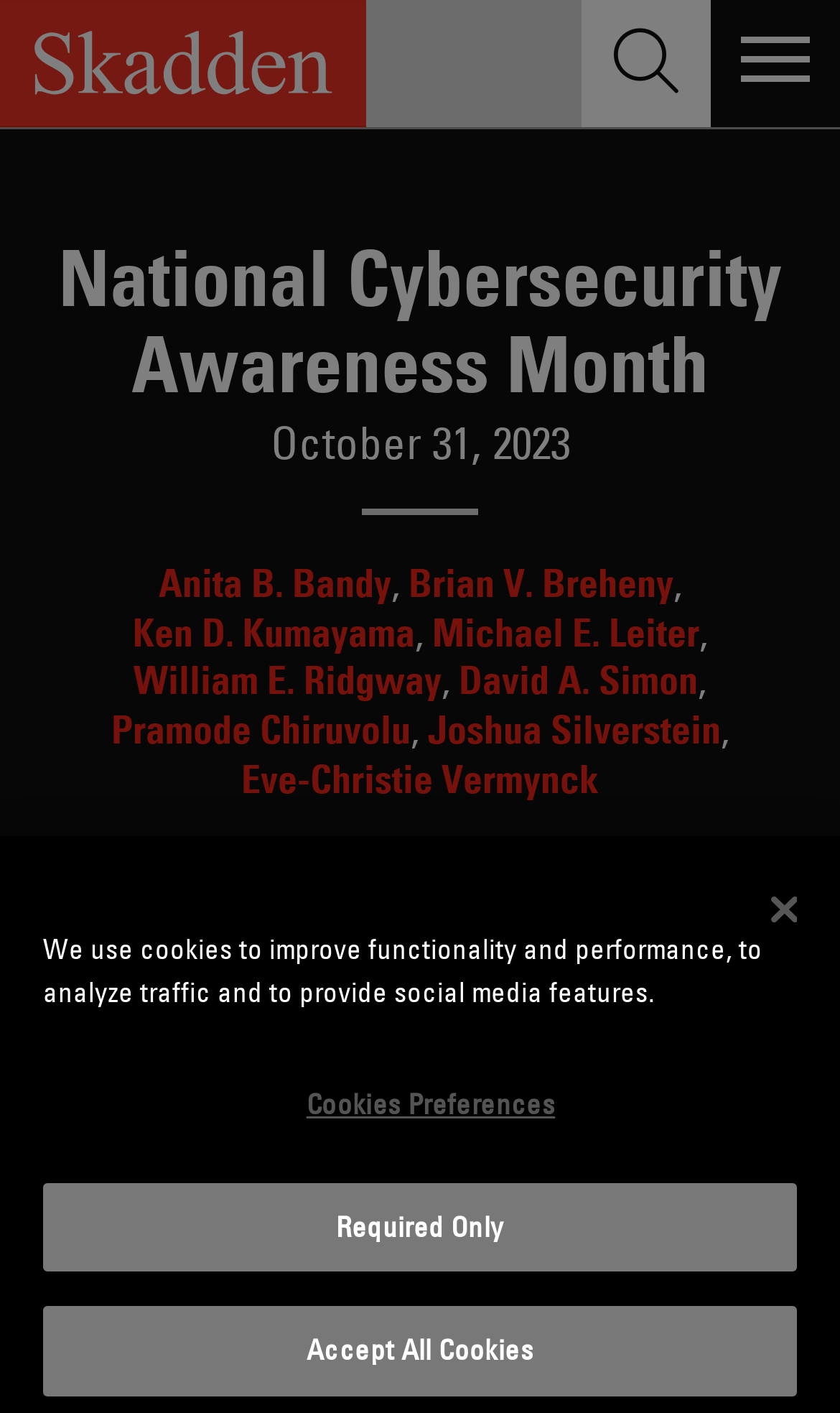Predict the bounding box coordinates for the UI element described as: "Brian V. Breheny". The coordinates should be four float numbers between 0 and 1, presented as [left, top, right, bottom].

[0.486, 0.397, 0.812, 0.431]